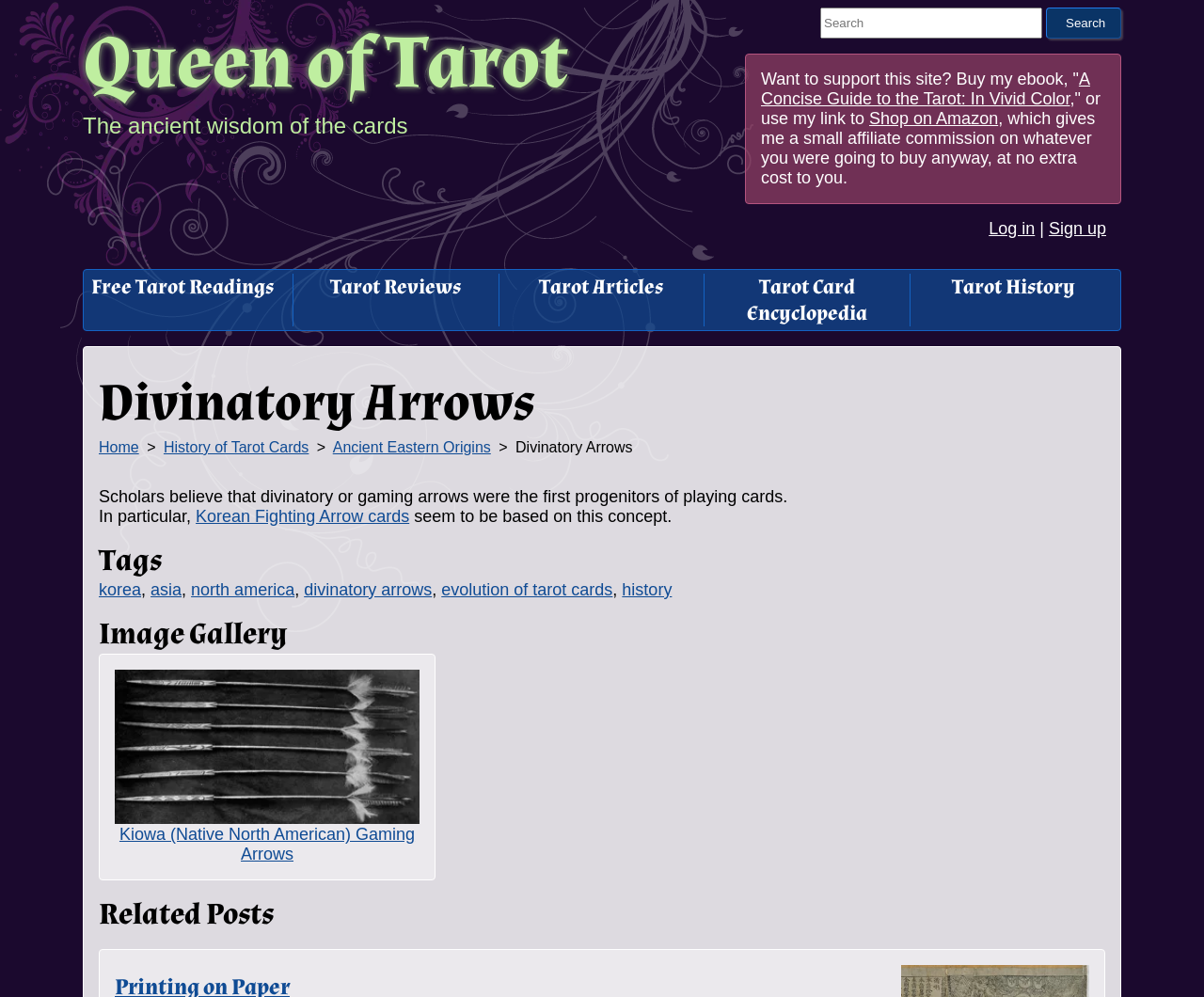Analyze the image and provide a detailed answer to the question: What is the concept that divinatory arrows are believed to be based on?

According to the webpage, scholars believe that divinatory or gaming arrows were the first progenitors of playing cards, and Korean Fighting Arrow cards seem to be based on this concept.